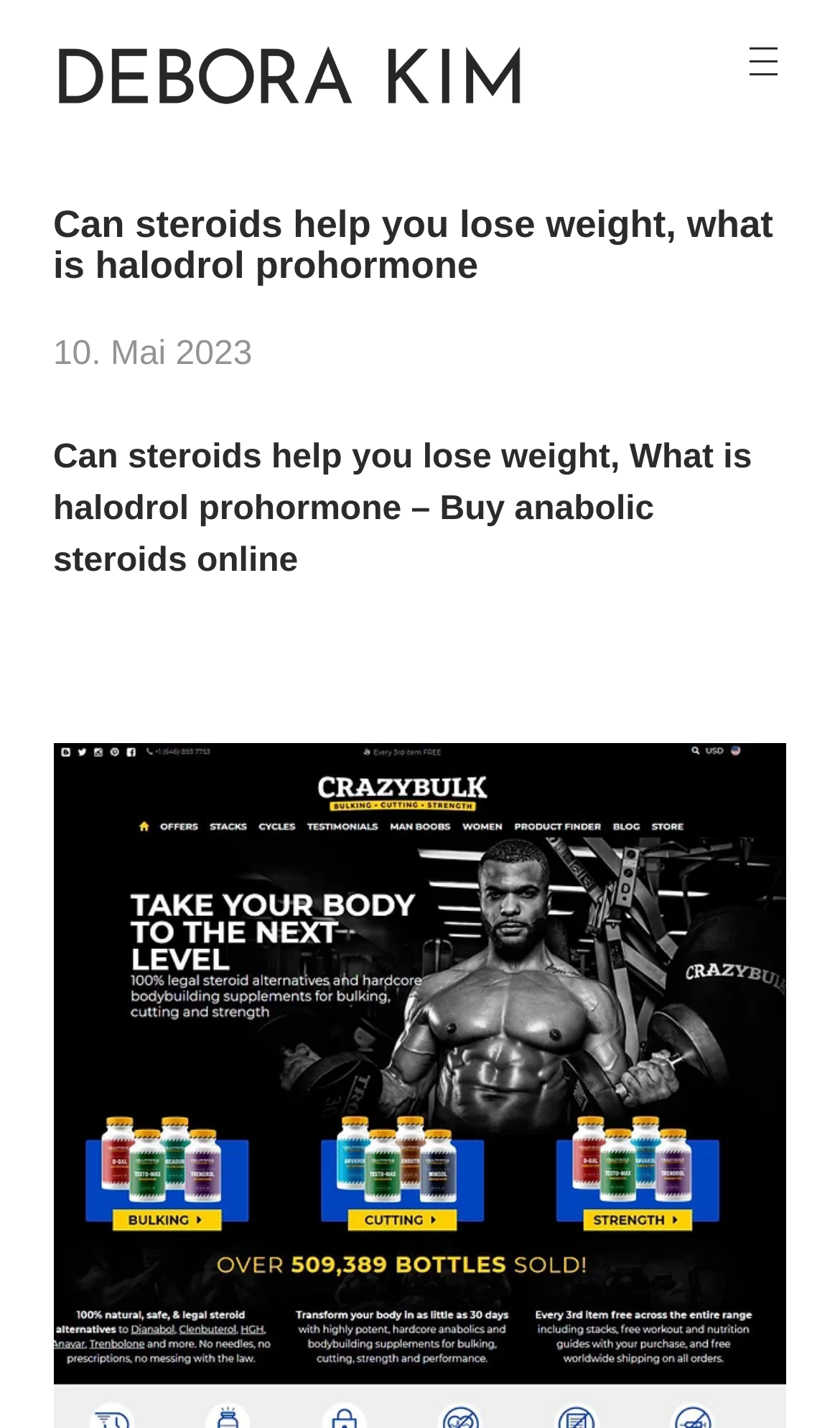Answer succinctly with a single word or phrase:
What is the author's name?

Debora Kim